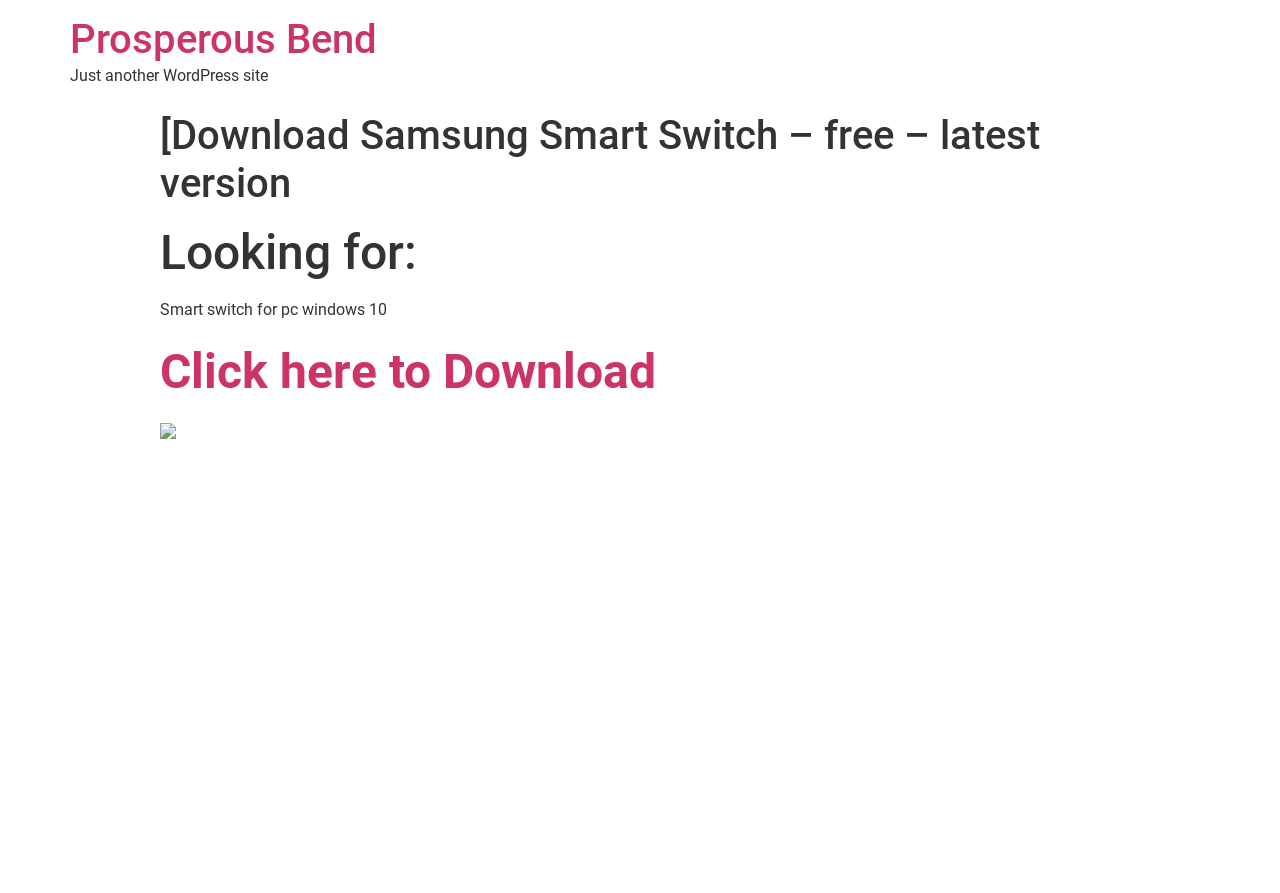What is the website about?
Using the image, answer in one word or phrase.

Samsung Smart Switch